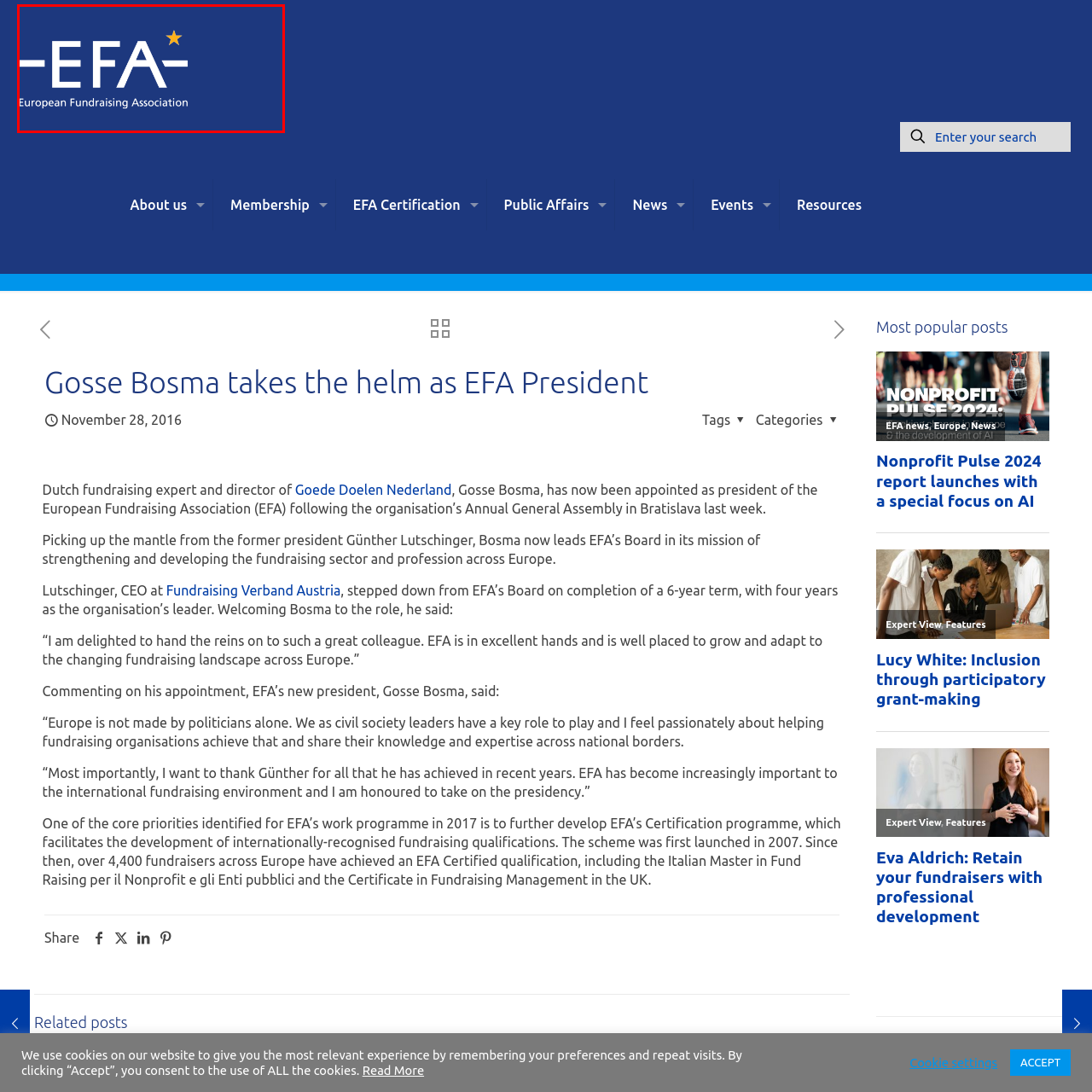What is written below the abbreviation 'EFA'?
Please look at the image marked with a red bounding box and provide a one-word or short-phrase answer based on what you see.

Full name of the organization